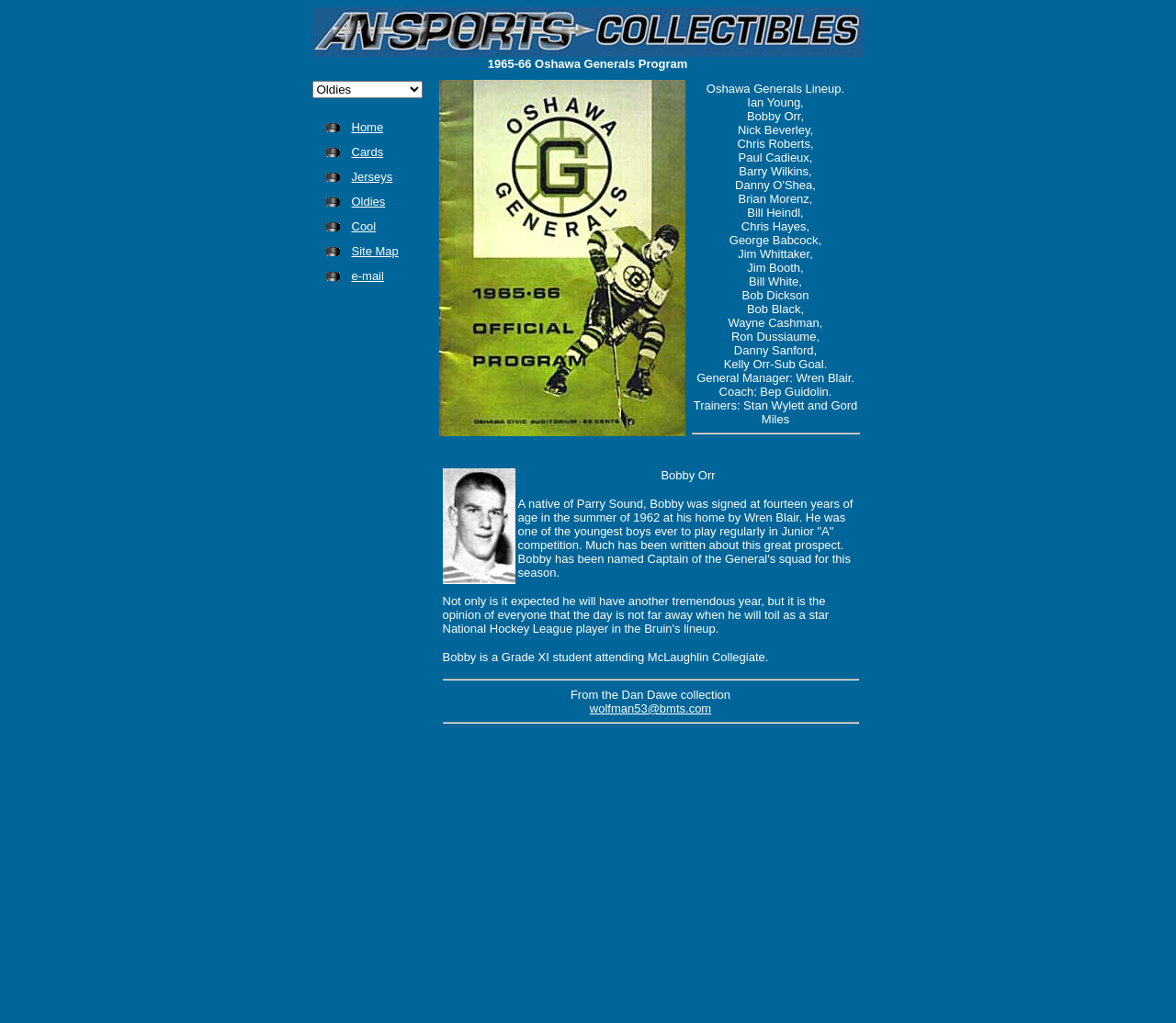Based on the image, please respond to the question with as much detail as possible:
What is the position of Ian Young?

The webpage lists the team's lineup, including Ian Young, but does not specify his position.